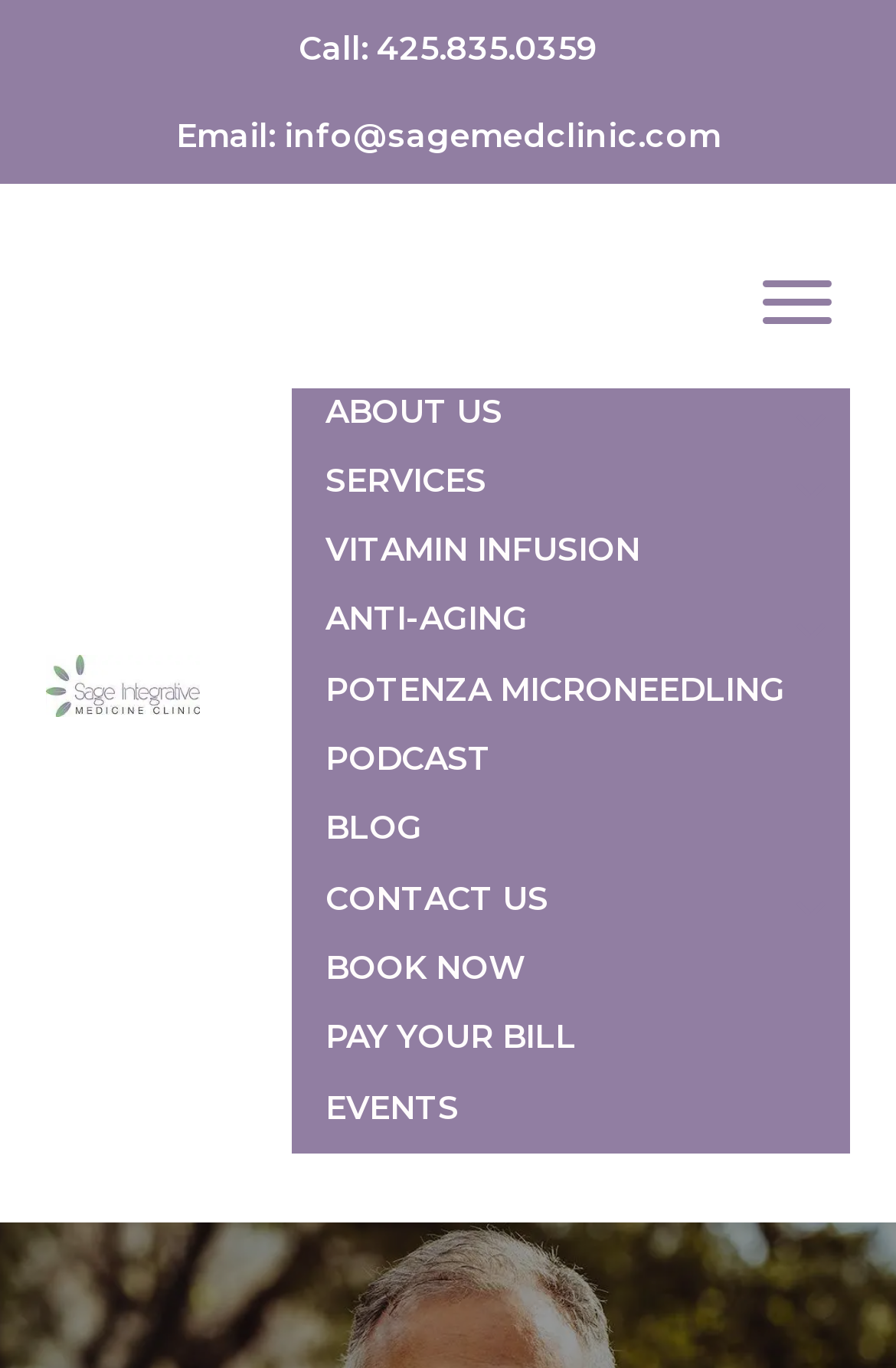Pinpoint the bounding box coordinates of the clickable element to carry out the following instruction: "Open the menu."

[0.831, 0.192, 0.949, 0.25]